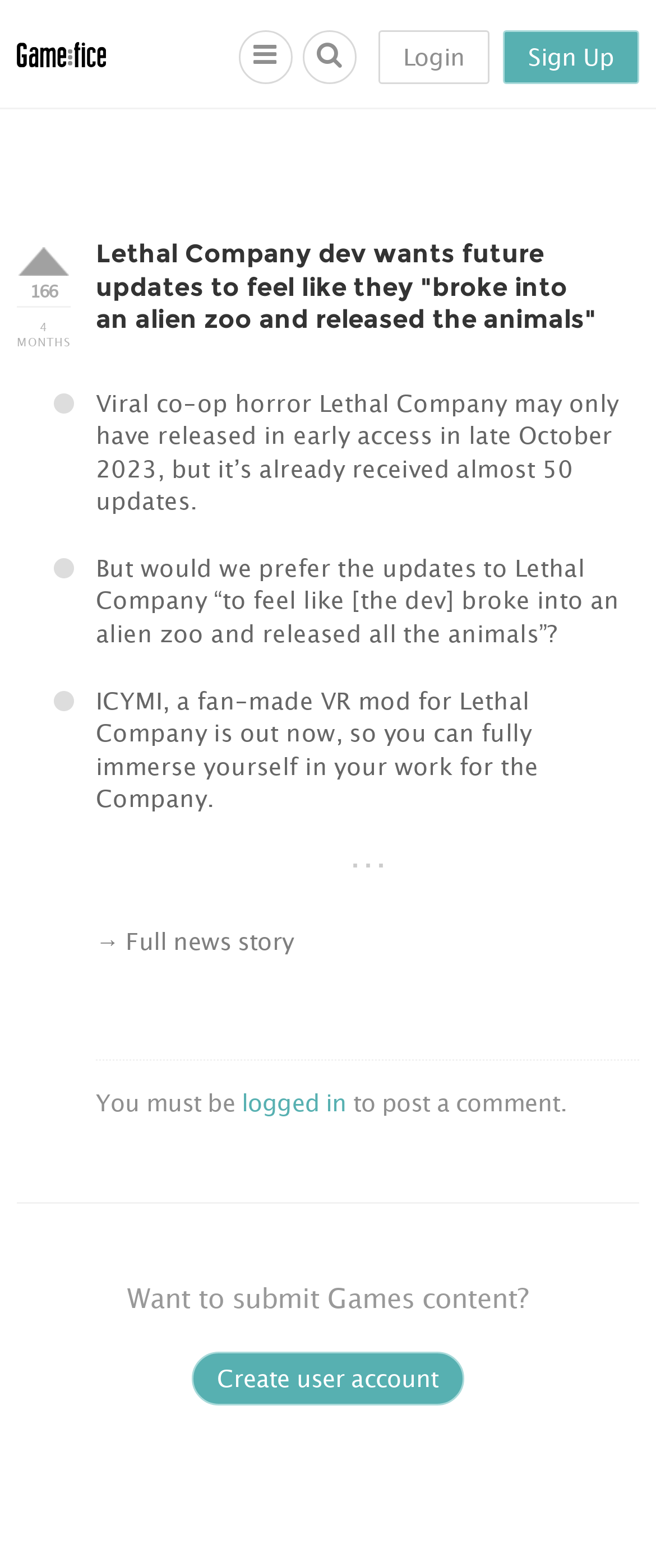Find the bounding box coordinates of the element to click in order to complete this instruction: "View SEO services". The bounding box coordinates must be four float numbers between 0 and 1, denoted as [left, top, right, bottom].

None